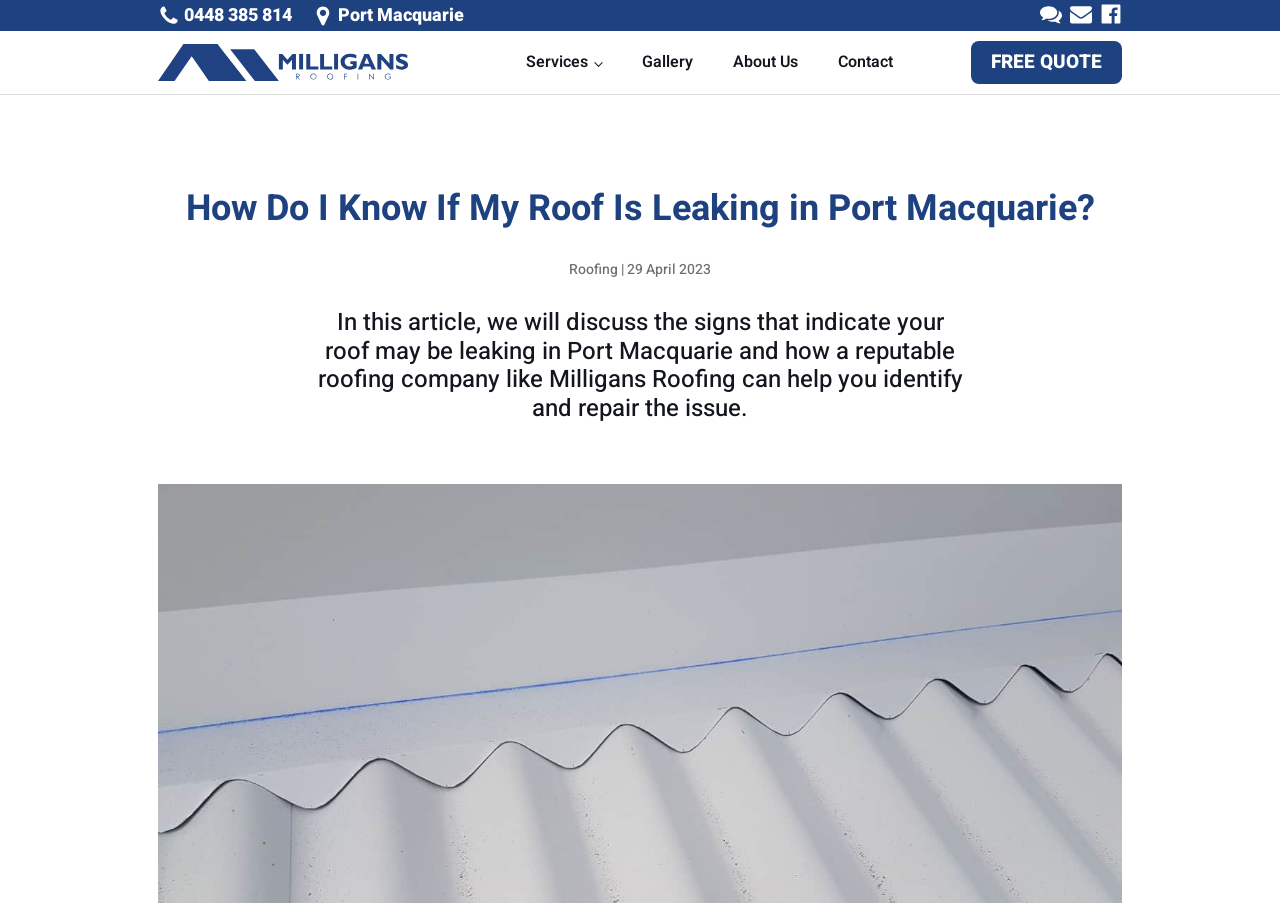Indicate the bounding box coordinates of the element that must be clicked to execute the instruction: "Read about roofing". The coordinates should be given as four float numbers between 0 and 1, i.e., [left, top, right, bottom].

[0.445, 0.287, 0.483, 0.31]